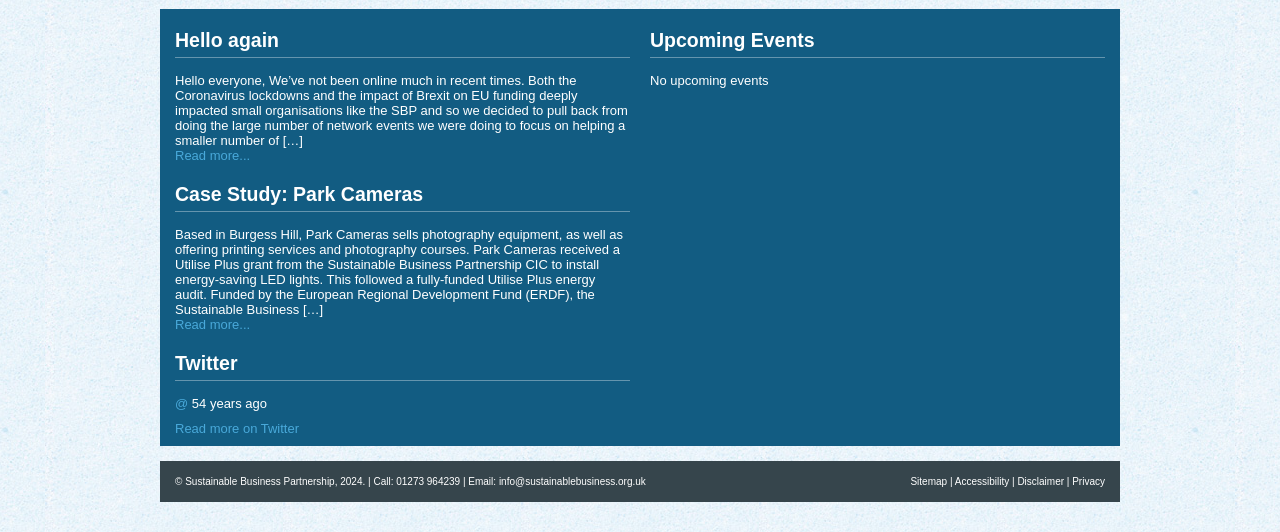Determine the bounding box coordinates of the area to click in order to meet this instruction: "Learn about the case study of Park Cameras".

[0.137, 0.596, 0.195, 0.624]